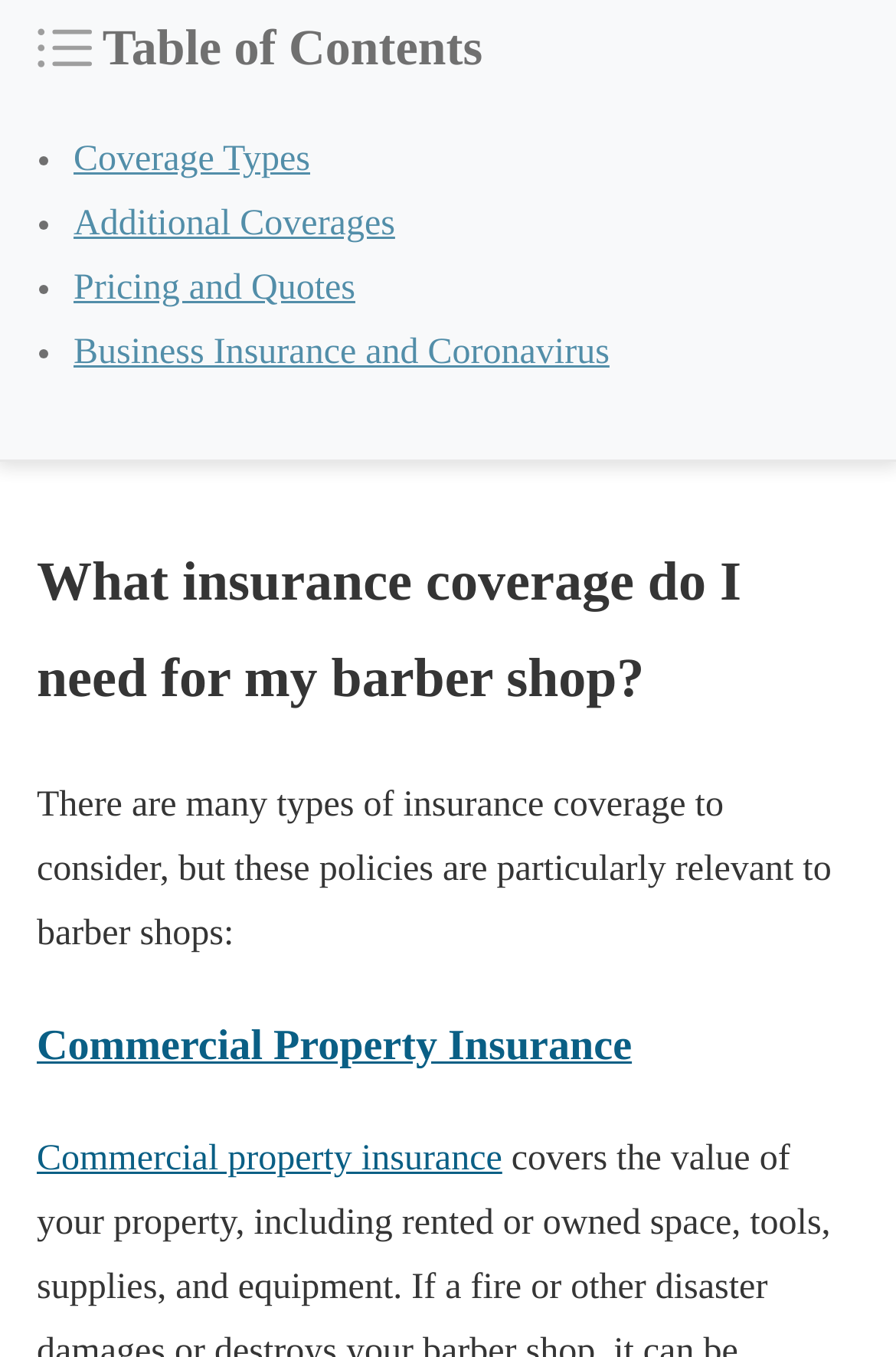Answer the question in a single word or phrase:
How many headings are there?

3